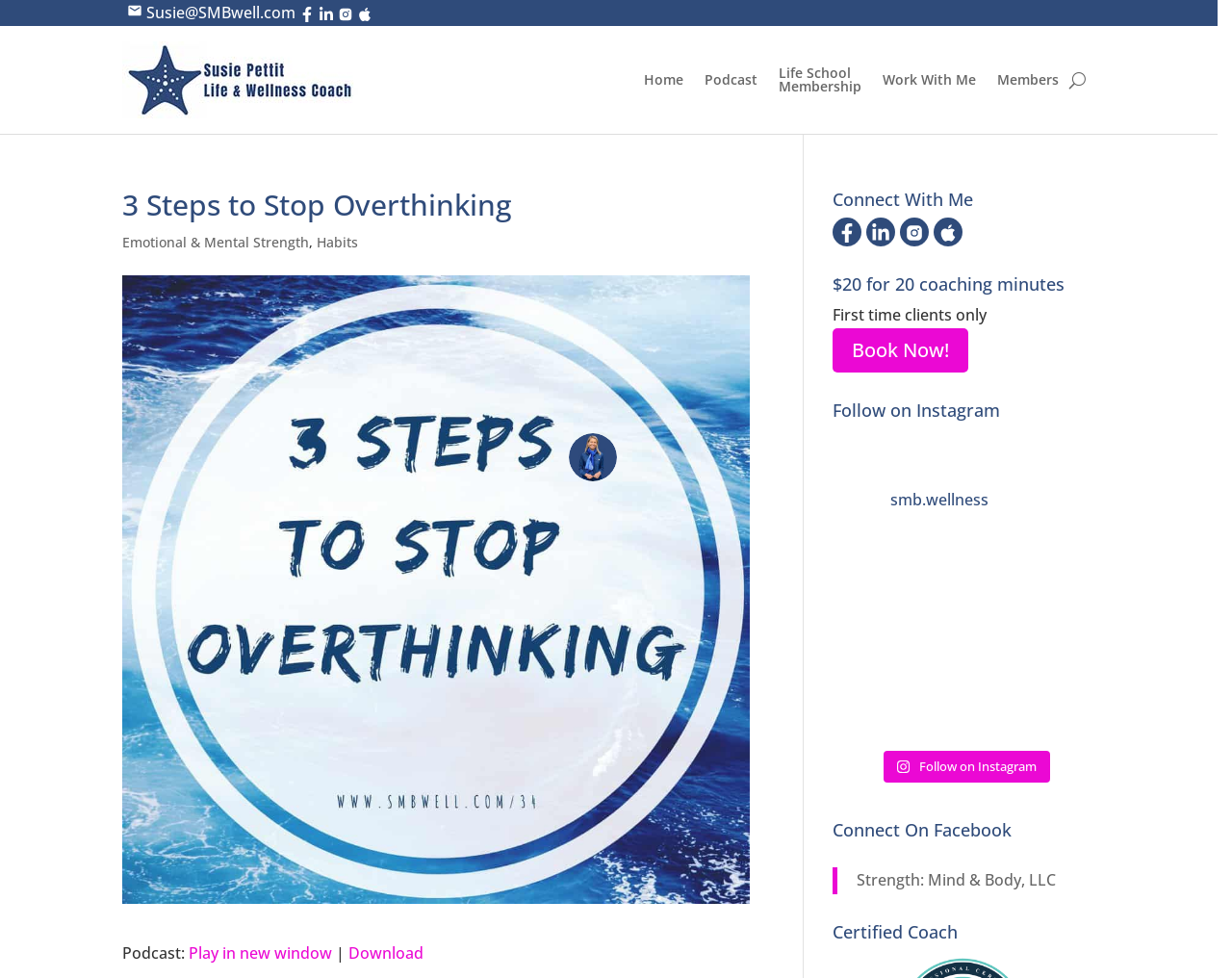Please locate the bounding box coordinates for the element that should be clicked to achieve the following instruction: "Listen to the podcast". Ensure the coordinates are given as four float numbers between 0 and 1, i.e., [left, top, right, bottom].

[0.153, 0.964, 0.269, 0.986]